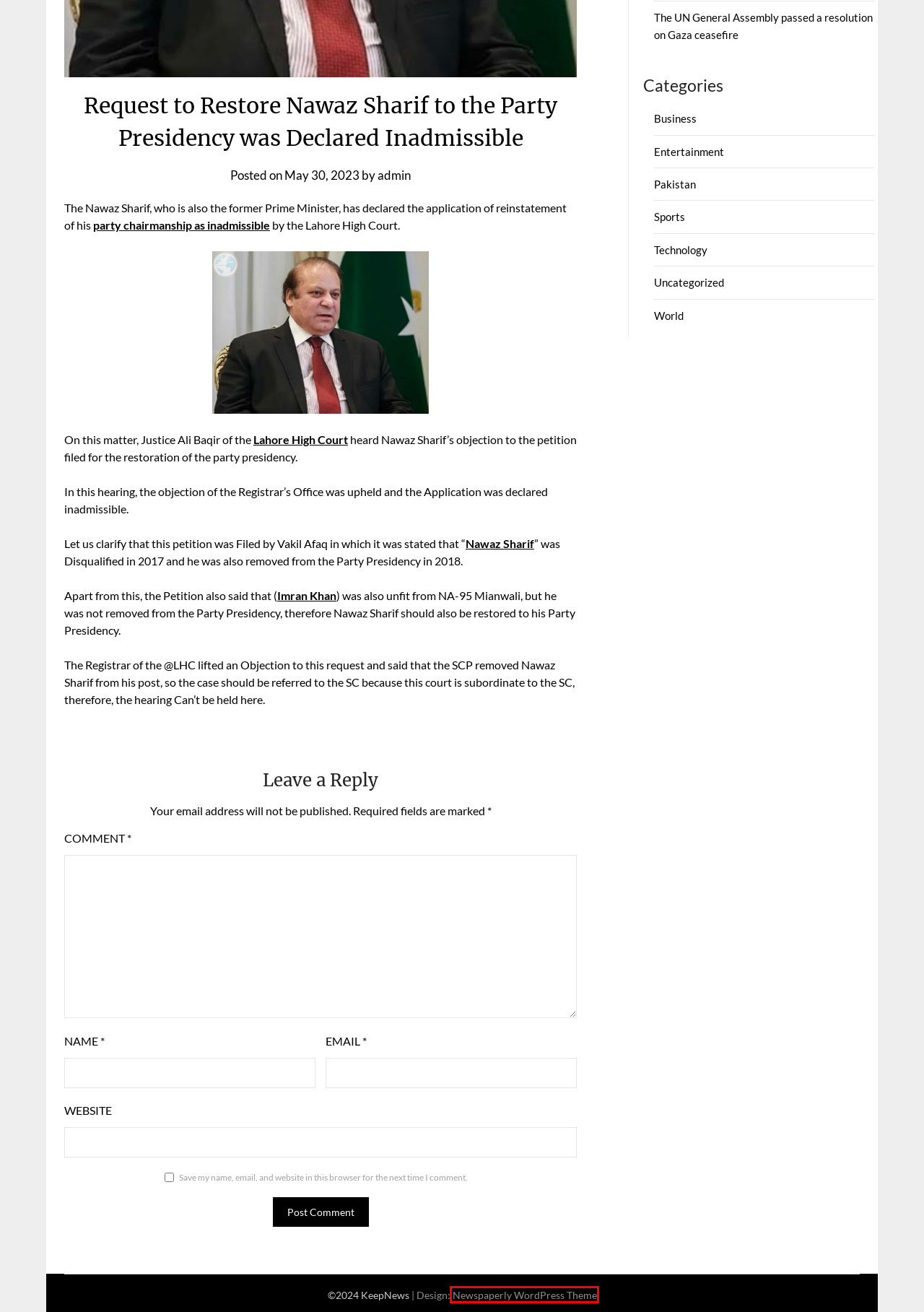Analyze the screenshot of a webpage with a red bounding box and select the webpage description that most accurately describes the new page resulting from clicking the element inside the red box. Here are the candidates:
A. The UN General Assembly passed a resolution on Gaza ceasefire - KeepNews
B. SuperbThemes | The Most User-Friendly & SEO Optimized Themes
C. Entertainment Archives - KeepNews
D. ABOUT US - KeepNews
E. Protests against Israeli atrocities in Gaza - KeepNews
F. Uncategorized Archives - KeepNews
G. Technology Archives - KeepNews
H. Sports Archives - KeepNews

B